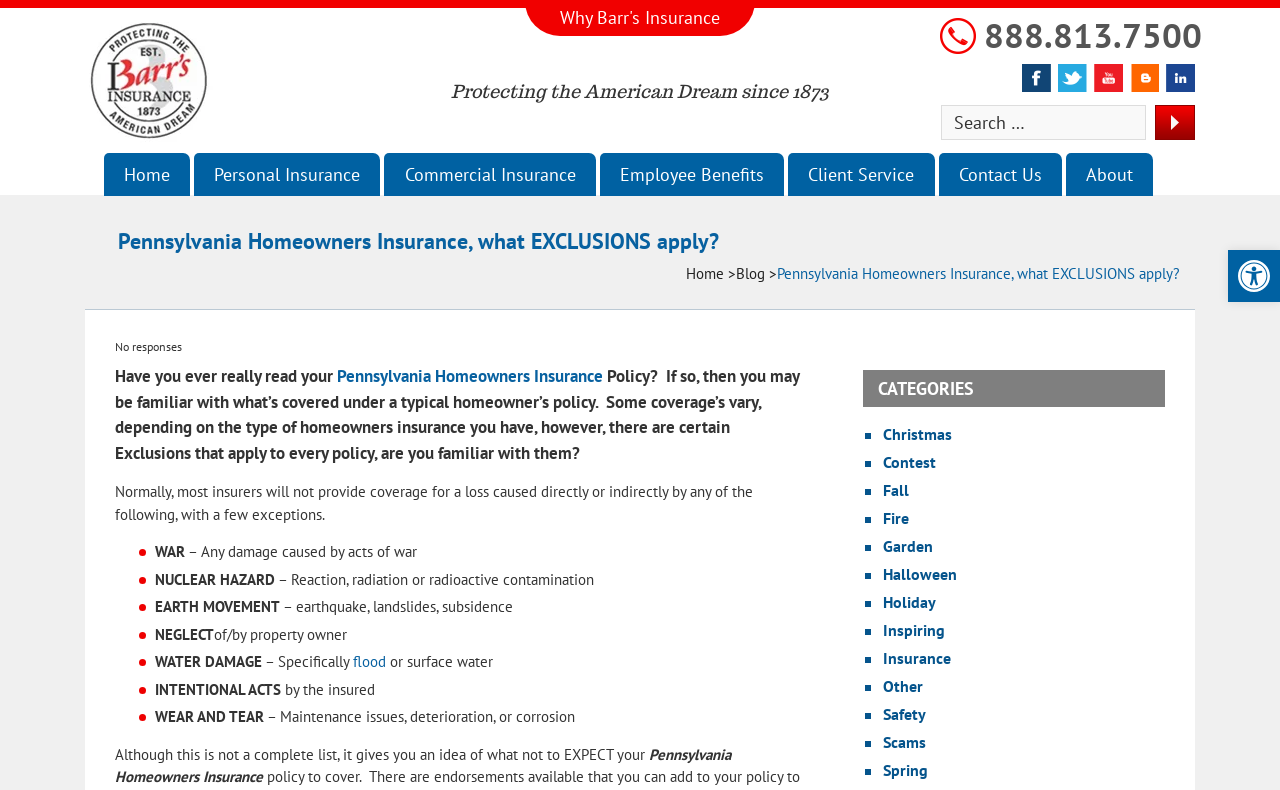Using the format (top-left x, top-left y, bottom-right x, bottom-right y), and given the element description, identify the bounding box coordinates within the screenshot: name="s" placeholder="Search …" title="Search for:"

[0.735, 0.133, 0.895, 0.177]